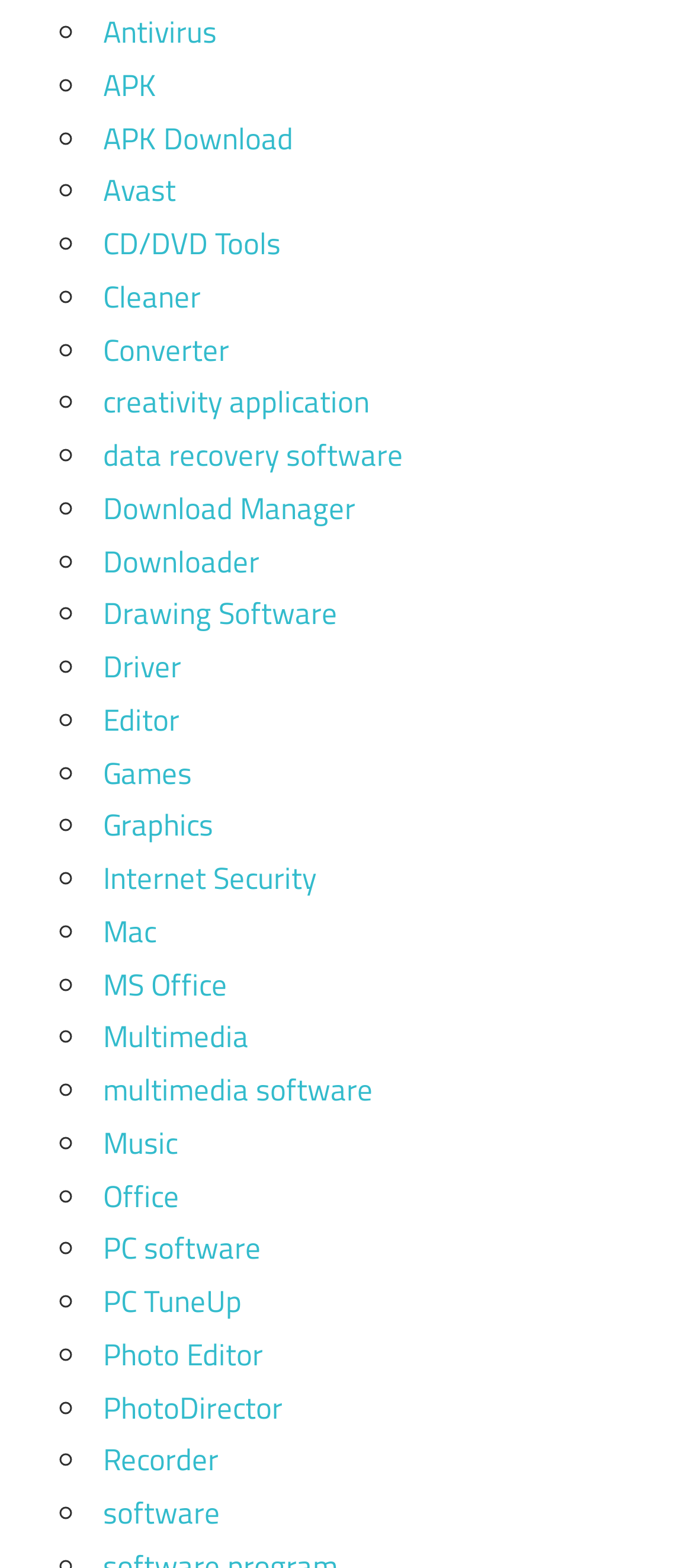Can you find the bounding box coordinates for the UI element given this description: "APK"? Provide the coordinates as four float numbers between 0 and 1: [left, top, right, bottom].

[0.149, 0.04, 0.226, 0.069]